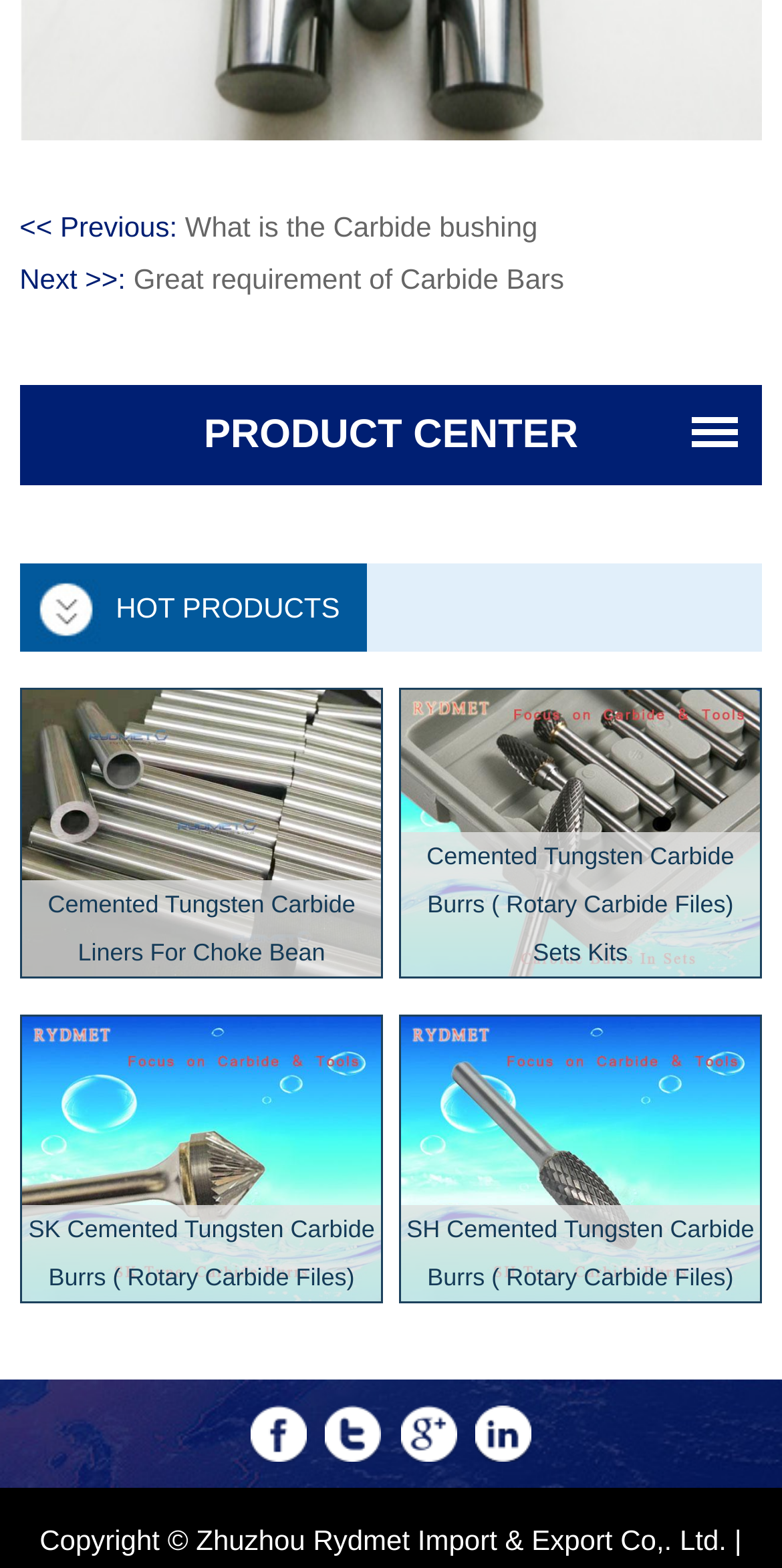How many product links are on this page?
Answer the question in as much detail as possible.

I counted the number of links on the page that appear to be related to products, excluding the 'PRODUCT CENTER' and 'HOT PRODUCTS' links. There are 13 links that match this criteria.